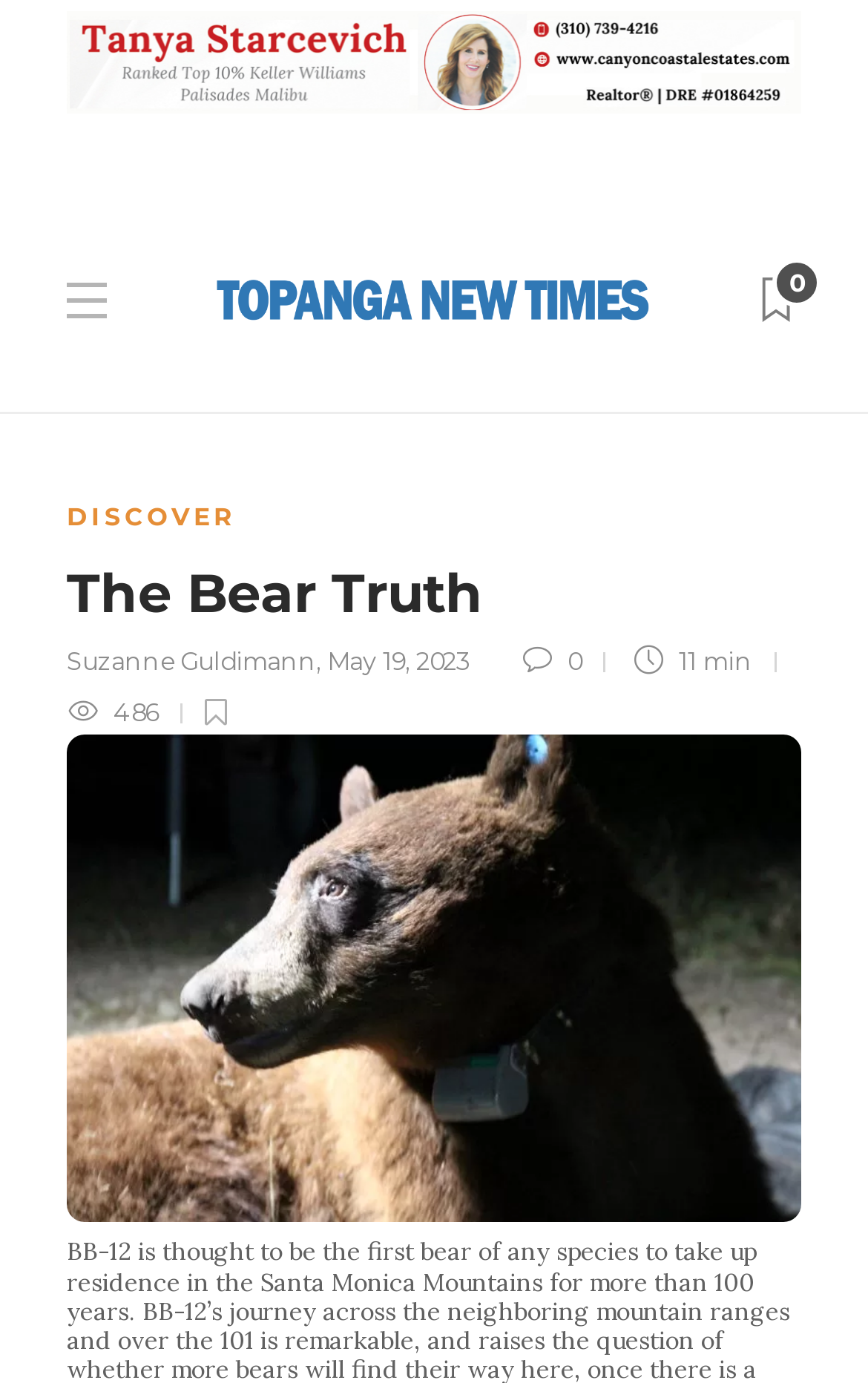Determine the bounding box for the UI element as described: "aria-label="Language switch" title="Language switch"". The coordinates should be represented as four float numbers between 0 and 1, formatted as [left, top, right, bottom].

None